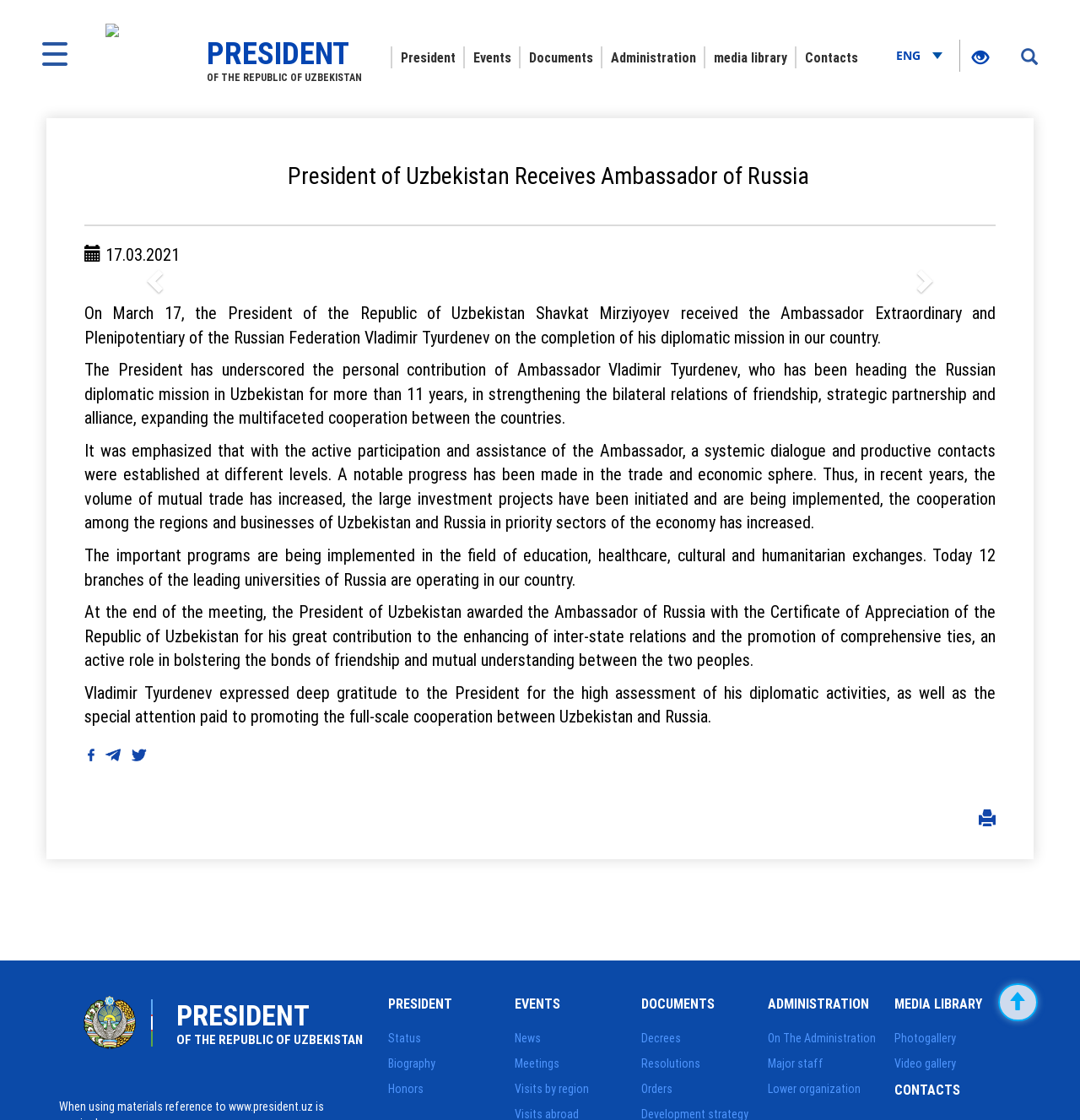What is the date of the meeting?
Using the image as a reference, answer the question with a short word or phrase.

17.03.2021